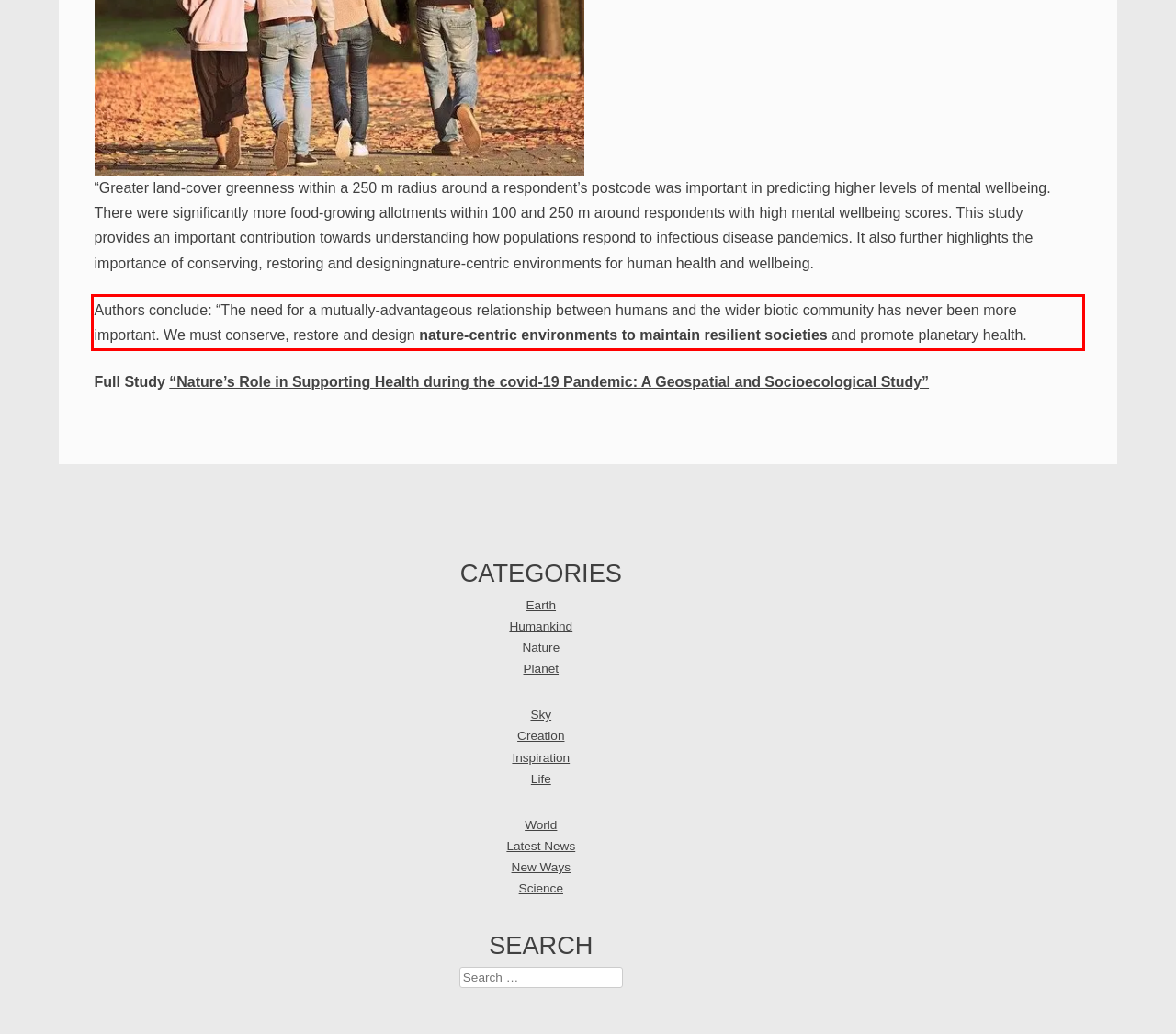You have a webpage screenshot with a red rectangle surrounding a UI element. Extract the text content from within this red bounding box.

Authors conclude: “The need for a mutually-advantageous relationship between humans and the wider biotic community has never been more important. We must conserve, restore and design nature-centric environments to maintain resilient societies and promote planetary health.